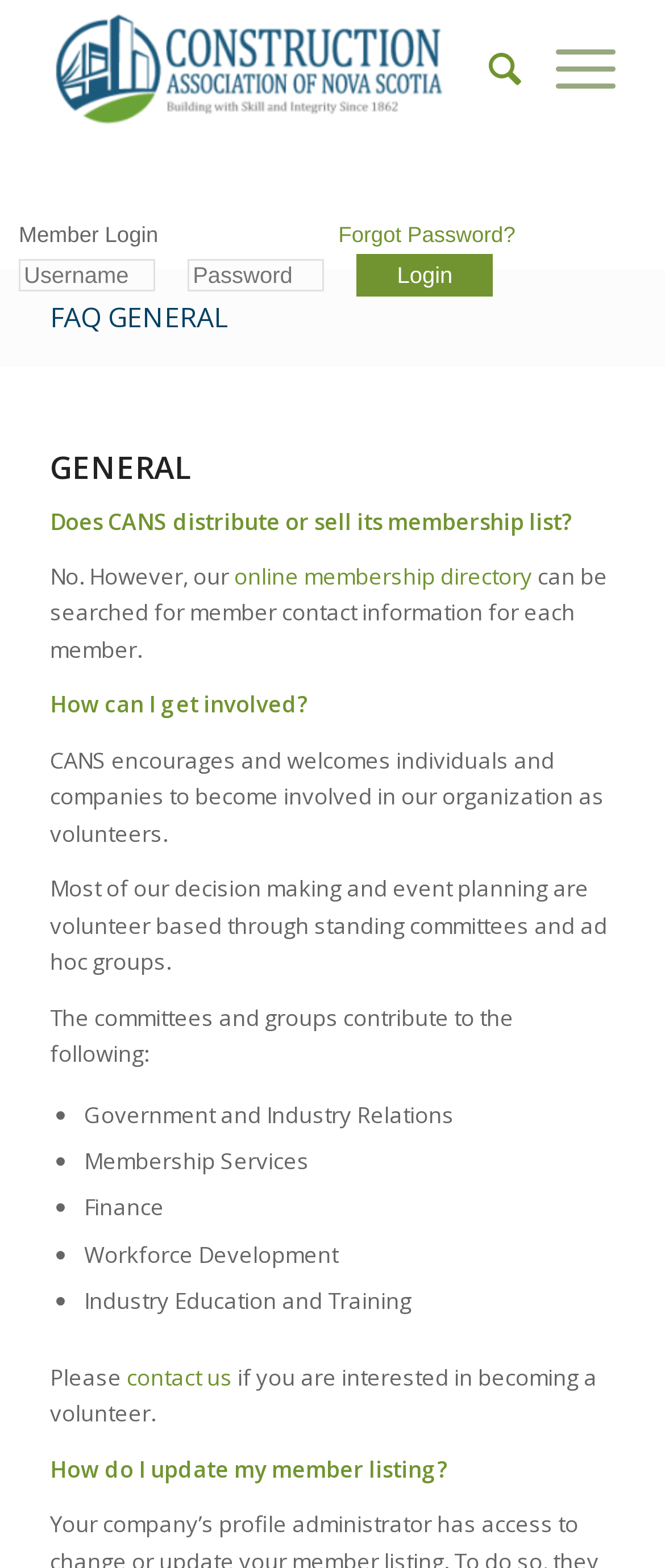Determine the bounding box coordinates for the UI element described. Format the coordinates as (top-left x, top-left y, bottom-right x, bottom-right y) and ensure all values are between 0 and 1. Element description: alt="Construction Association Of Nova Scotia"

[0.075, 0.0, 0.755, 0.087]